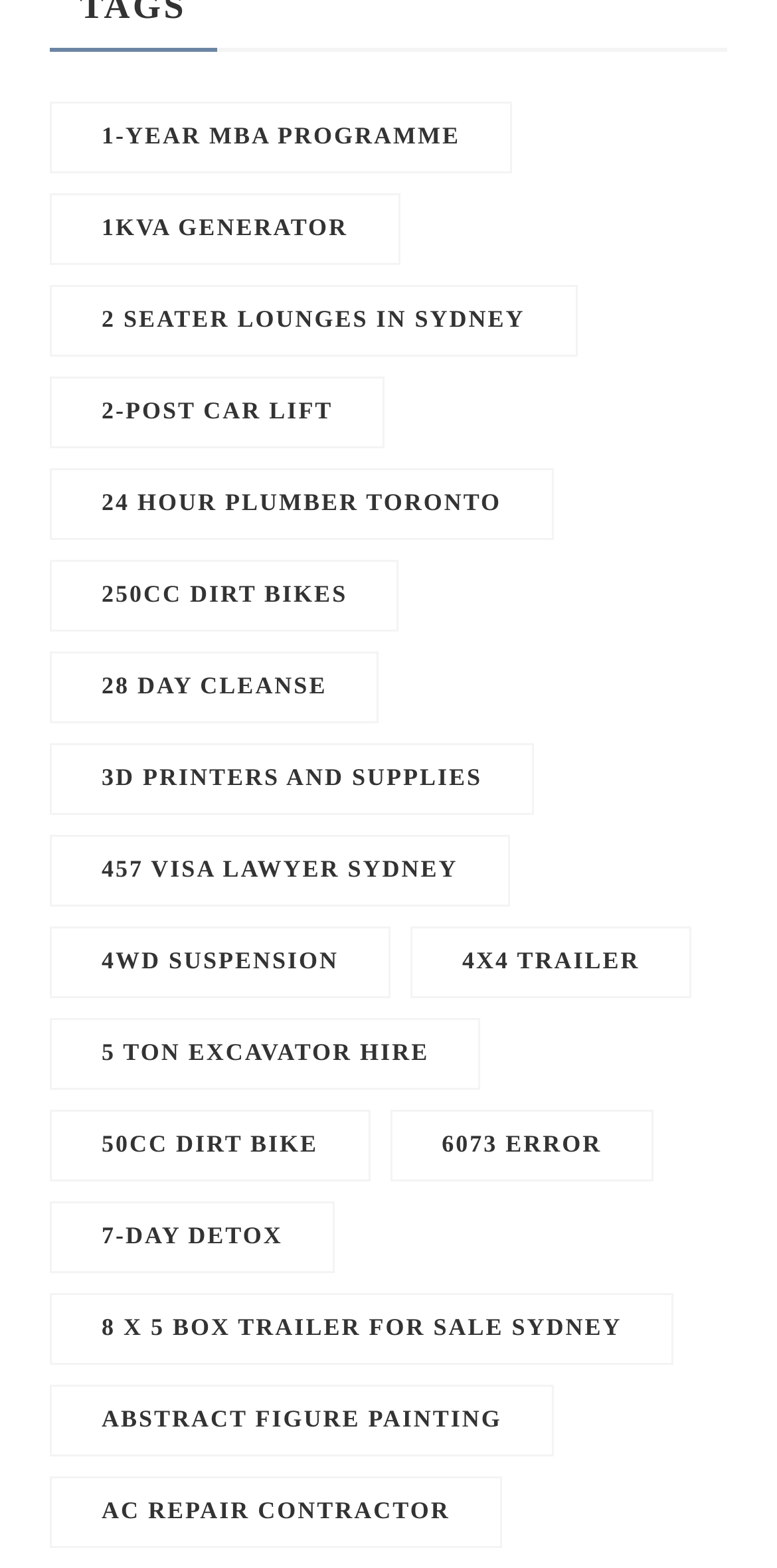Please specify the bounding box coordinates in the format (top-left x, top-left y, bottom-right x, bottom-right y), with values ranging from 0 to 1. Identify the bounding box for the UI component described as follows: 5 ton excavator hire

[0.131, 0.662, 0.552, 0.68]